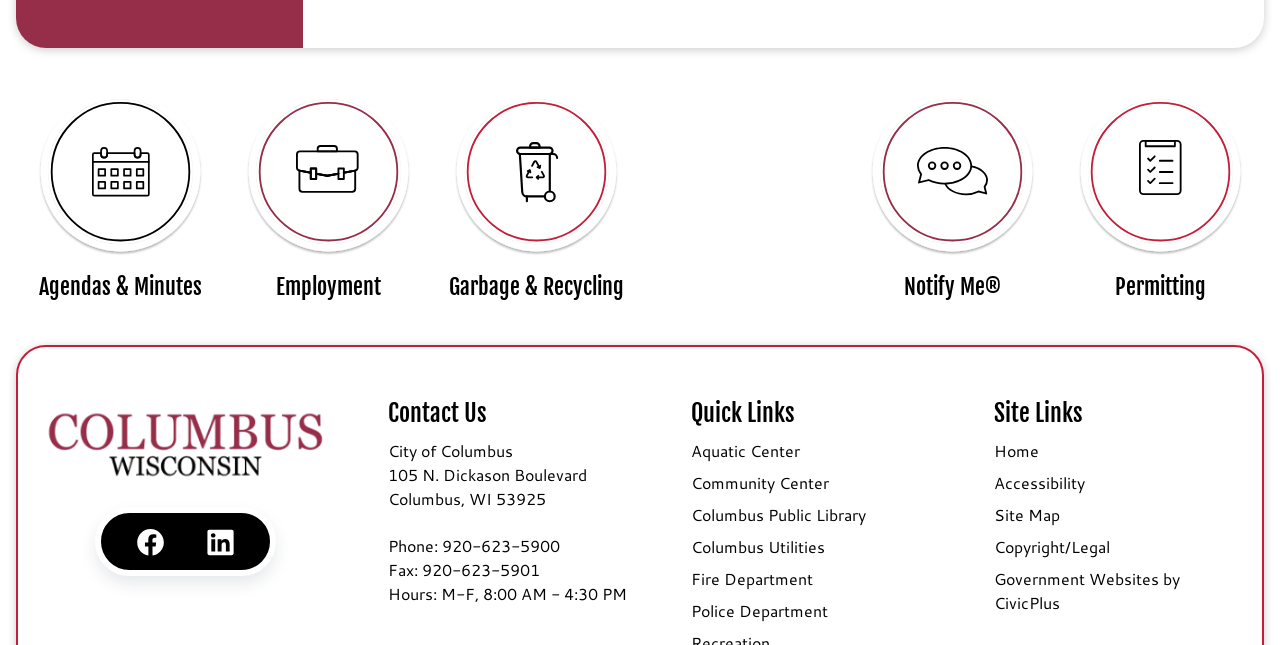Identify the bounding box coordinates of the clickable region to carry out the given instruction: "Go to site links".

[0.776, 0.613, 0.973, 0.669]